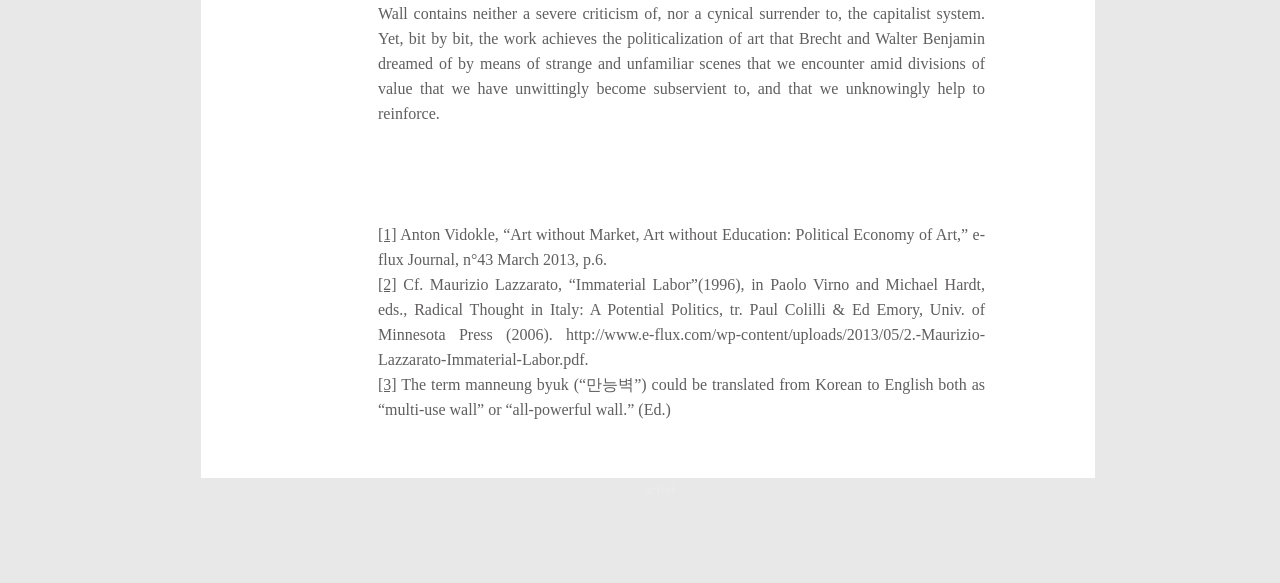Please provide a comprehensive response to the question below by analyzing the image: 
What is the category of the content?

The category of the content is mentioned in the heading element 'artist' with bounding box coordinates [0.397, 0.828, 0.634, 0.856].